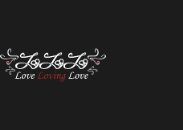What is the overall tone conveyed by the logo?
Please look at the screenshot and answer in one word or a short phrase.

Warmth and affection